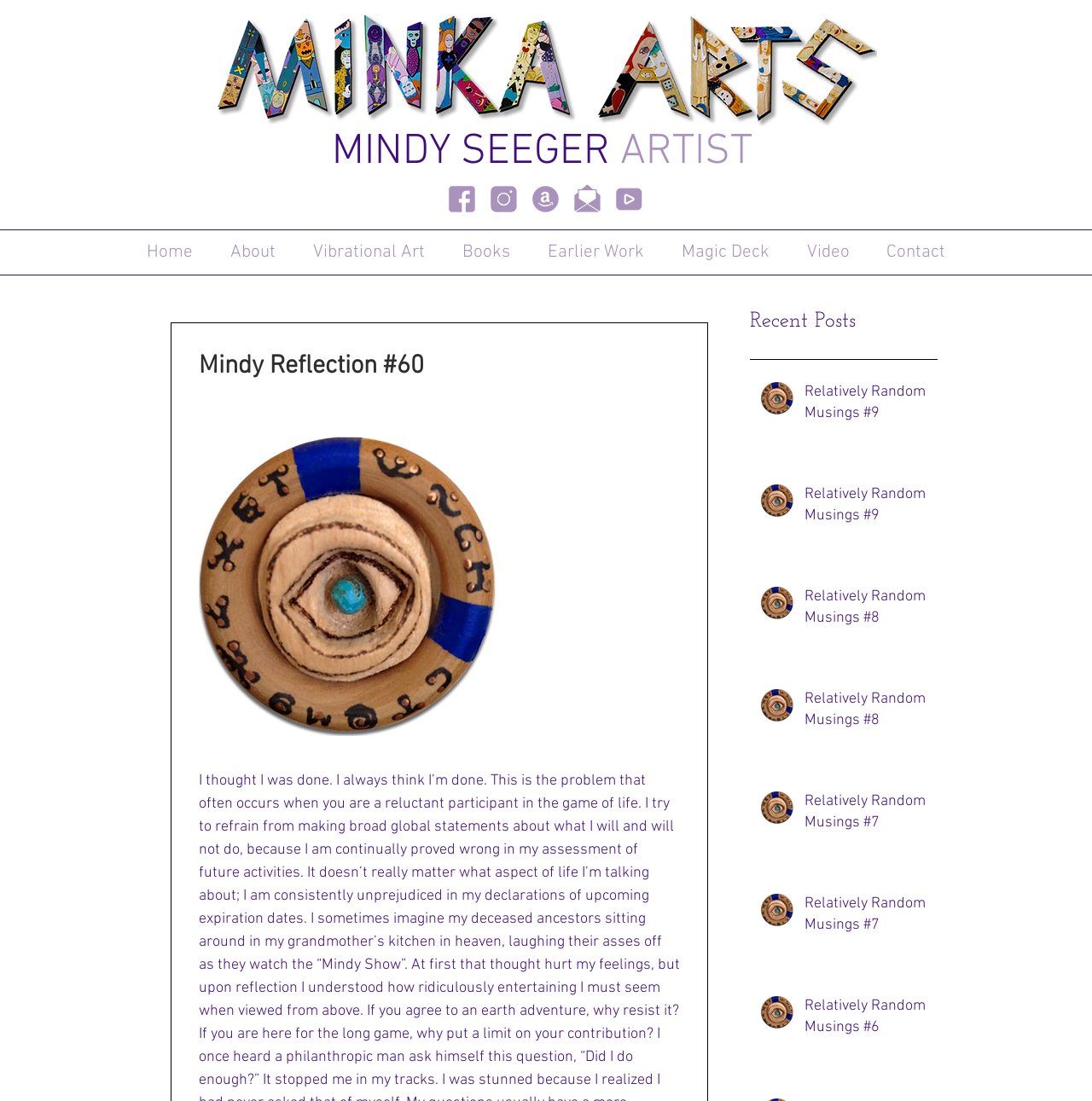Based on the element description: "Magic Deck", identify the UI element and provide its bounding box coordinates. Use four float numbers between 0 and 1, [left, top, right, bottom].

[0.606, 0.218, 0.721, 0.24]